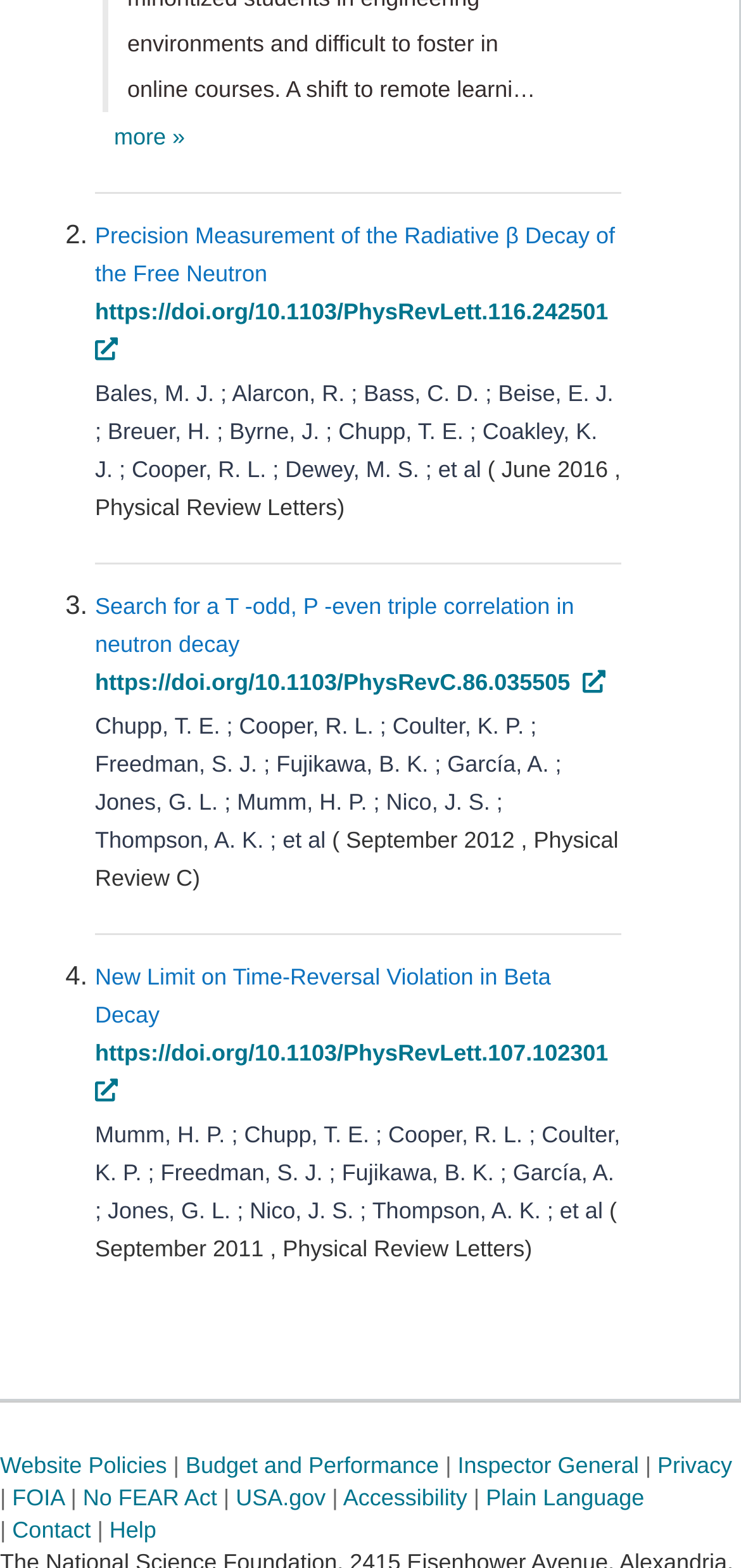How many links are there at the bottom of the webpage?
Refer to the image and offer an in-depth and detailed answer to the question.

I counted the number of links at the bottom of the webpage, which are 'Website Policies', 'Budget and Performance', 'Inspector General', 'Privacy', and 'FOIA'. There are 5 links.